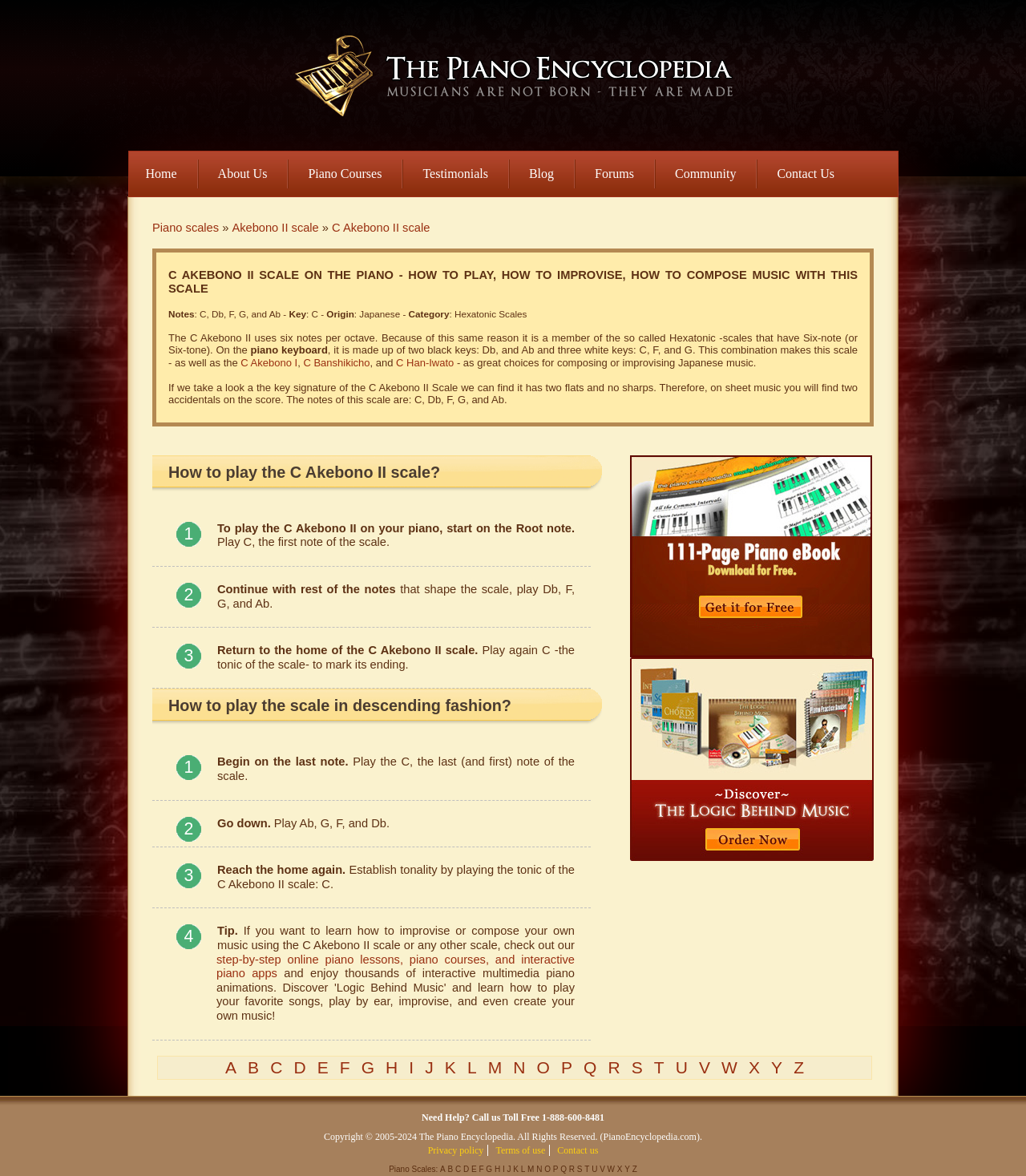Explain in detail what you observe on this webpage.

This webpage is about the C Akebono II scale, a hexatonic scale used in Japanese music. At the top, there is a navigation menu with links to "Home", "About Us", "Piano Courses", "Testimonials", "Blog", "Forums", "Community", and "Contact Us". Below the navigation menu, there is a link to "Piano scales" followed by a dropdown menu with links to different piano scales, including the Akebono II scale.

The main content of the page is divided into sections. The first section provides an introduction to the C Akebono II scale, including its notes, key, origin, and category. The notes of the scale are C, Db, F, G, and Ab, and it is a hexatonic scale with six notes per octave.

The next section explains how to play the C Akebono II scale on a piano, with step-by-step instructions and a list of notes to play. The section also provides information on how to play the scale in descending fashion.

Following this, there are links to free piano ebooks and online lessons, as well as a section promoting interactive piano apps and online lessons. At the bottom of the page, there is a keyboard layout with links to different notes, from A to T.

Throughout the page, there are images and icons, including a piano keyboard image and icons for different piano scales. The overall layout is organized and easy to follow, with clear headings and concise text.